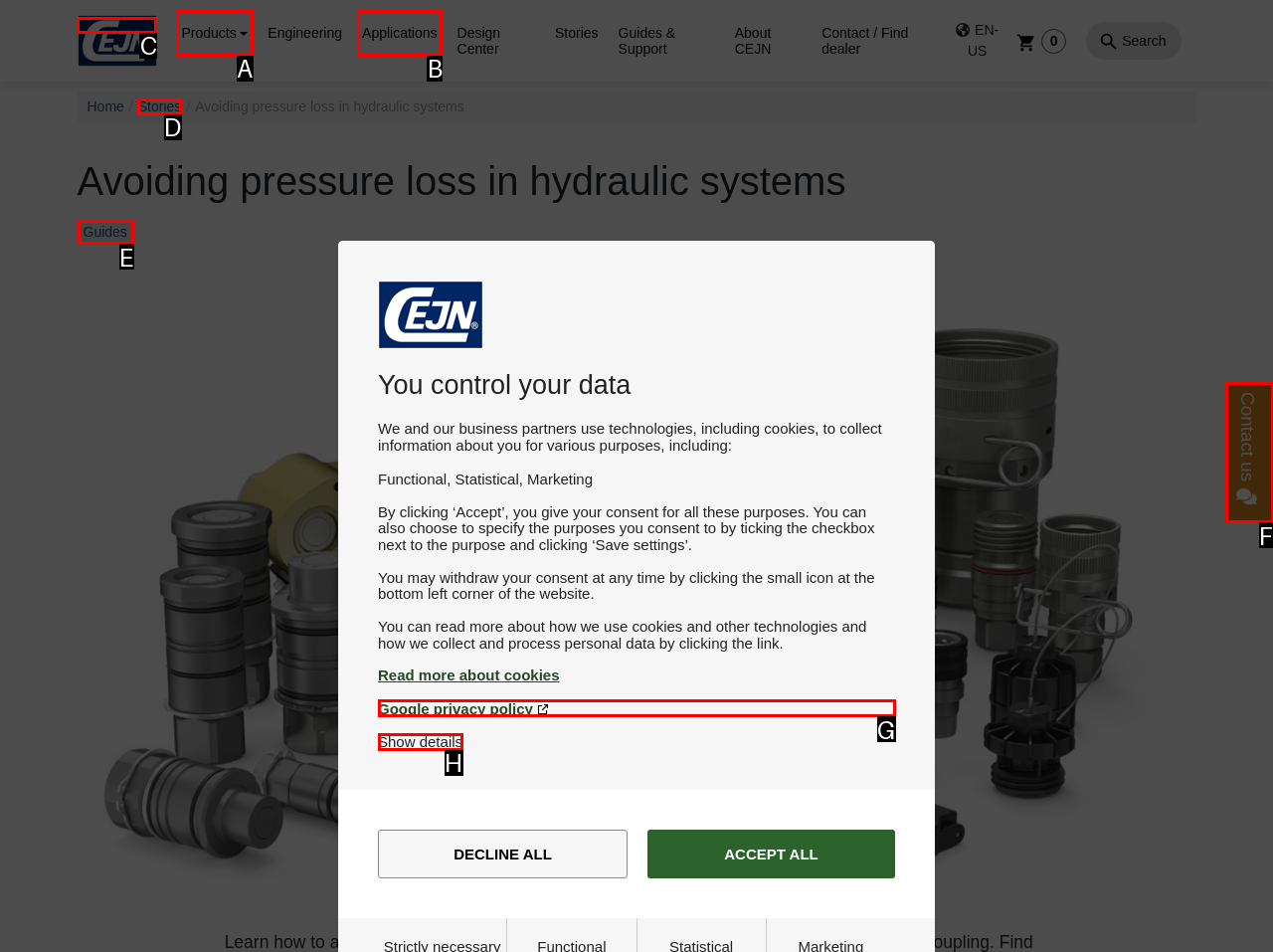Determine the correct UI element to click for this instruction: View the 'Guides' page. Respond with the letter of the chosen element.

E